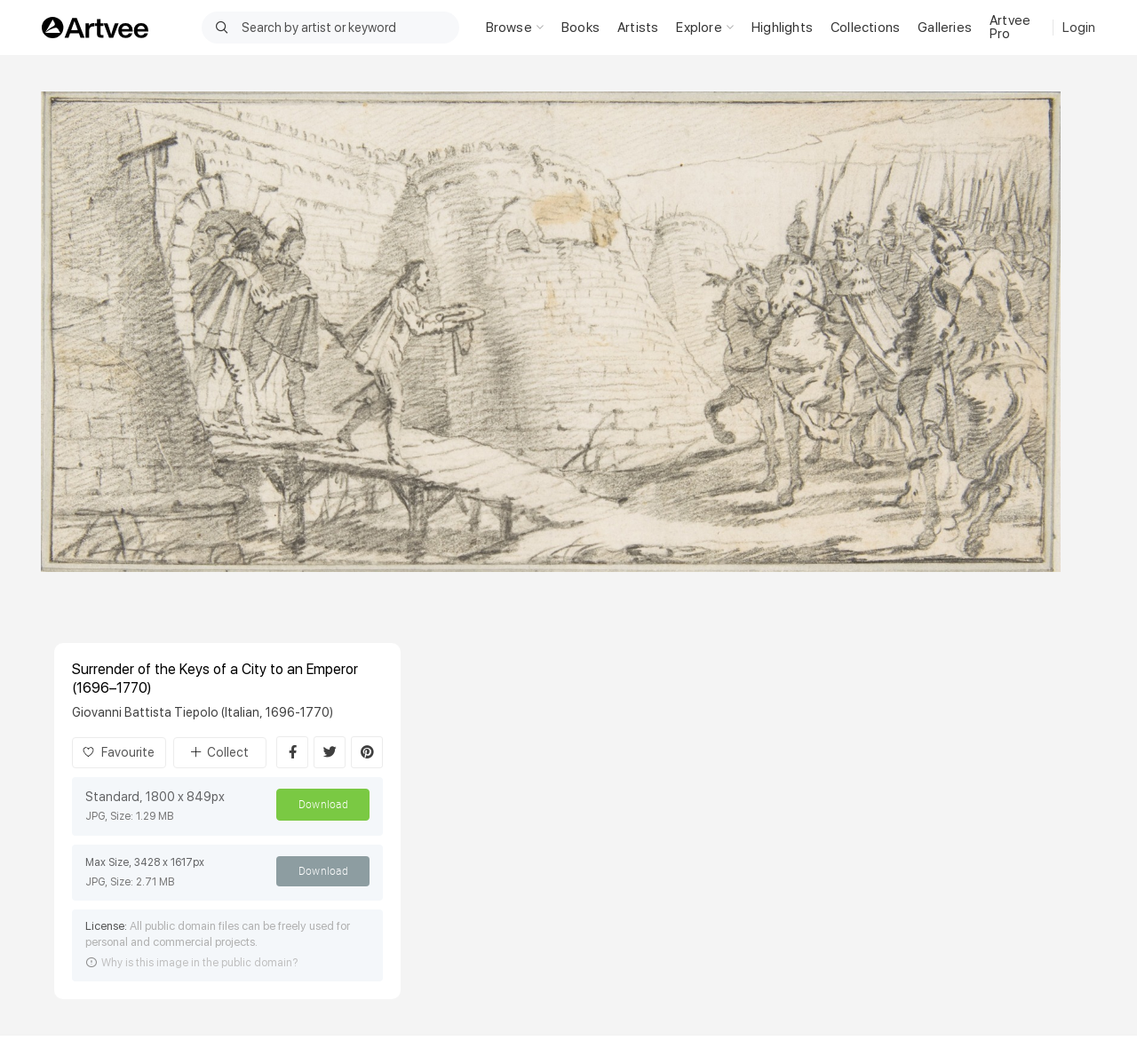Please answer the following question using a single word or phrase: 
What is the name of the artwork?

Surrender of the Keys of a City to an Emperor